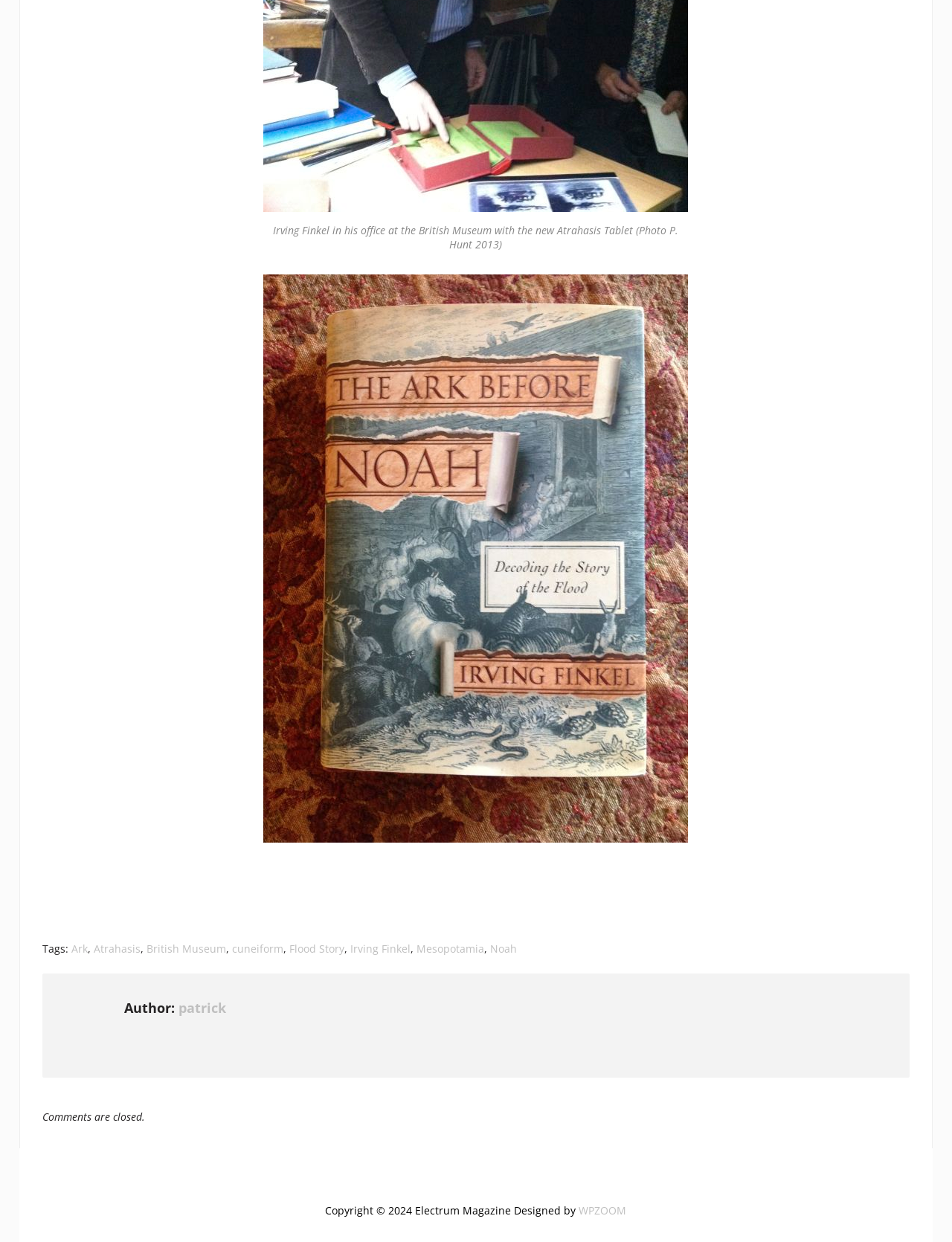Find the bounding box coordinates for the area that must be clicked to perform this action: "Click on 'Application'".

None